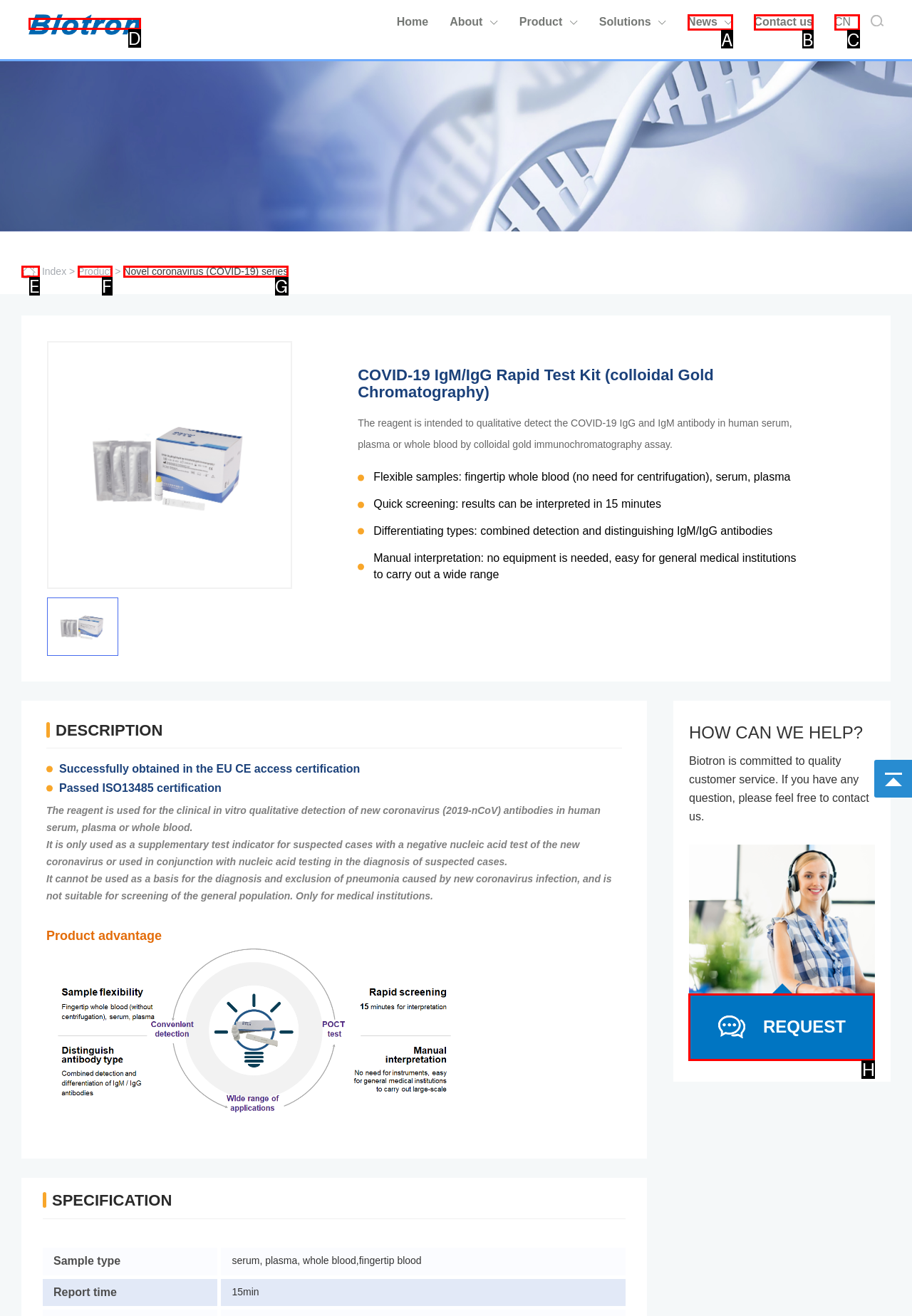Which HTML element should be clicked to perform the following task: Click the REQUEST link
Reply with the letter of the appropriate option.

H